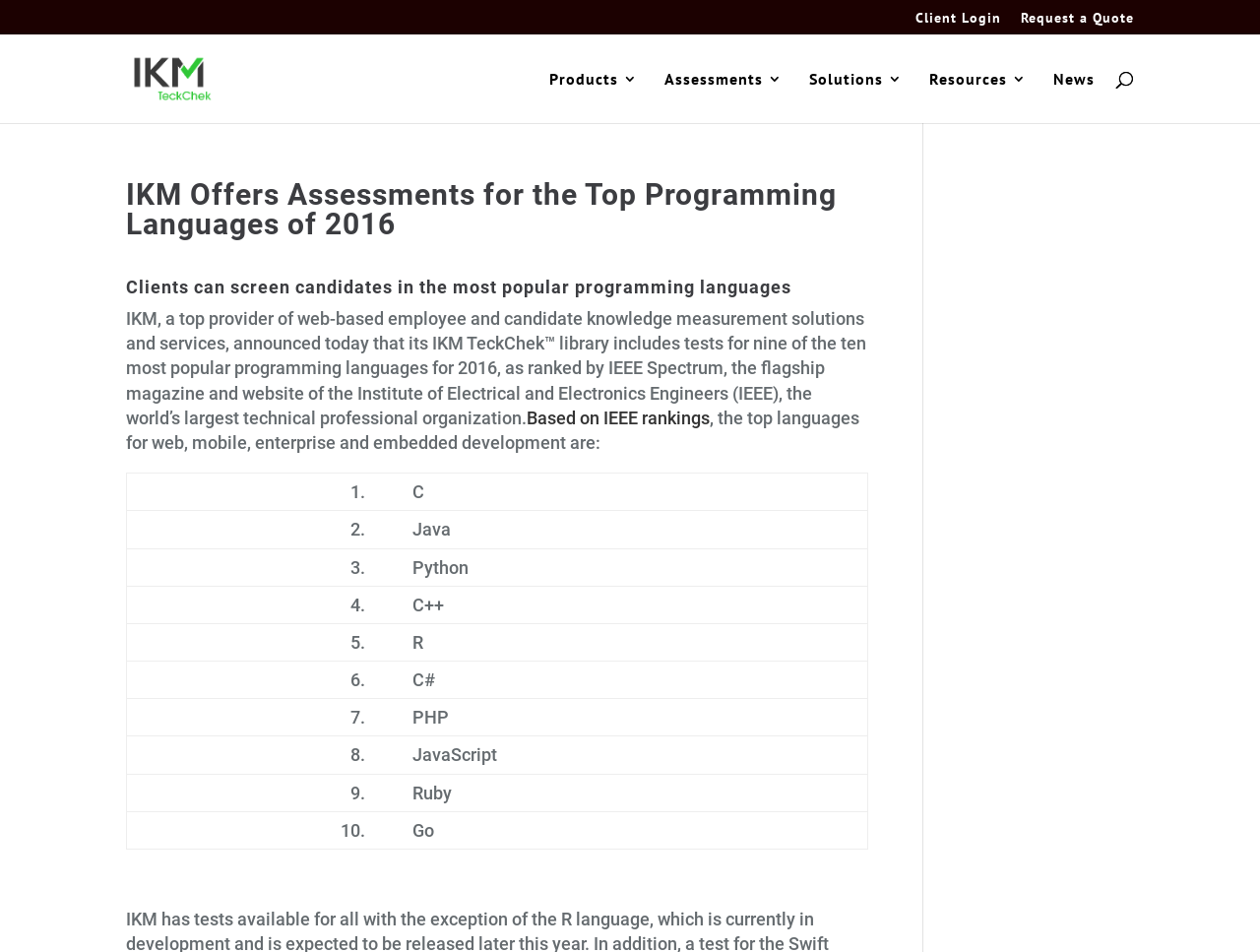What is the ranking source for the top programming languages?
From the screenshot, supply a one-word or short-phrase answer.

IEEE Spectrum